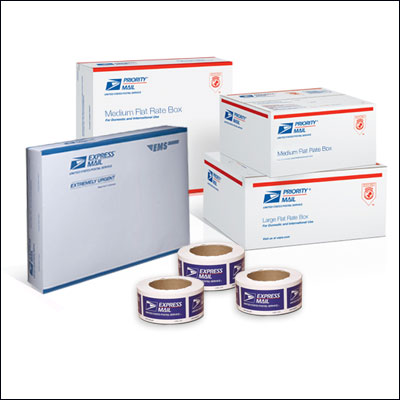Using a single word or phrase, answer the following question: 
What type of products are these shipping supplies used for?

Fabric products